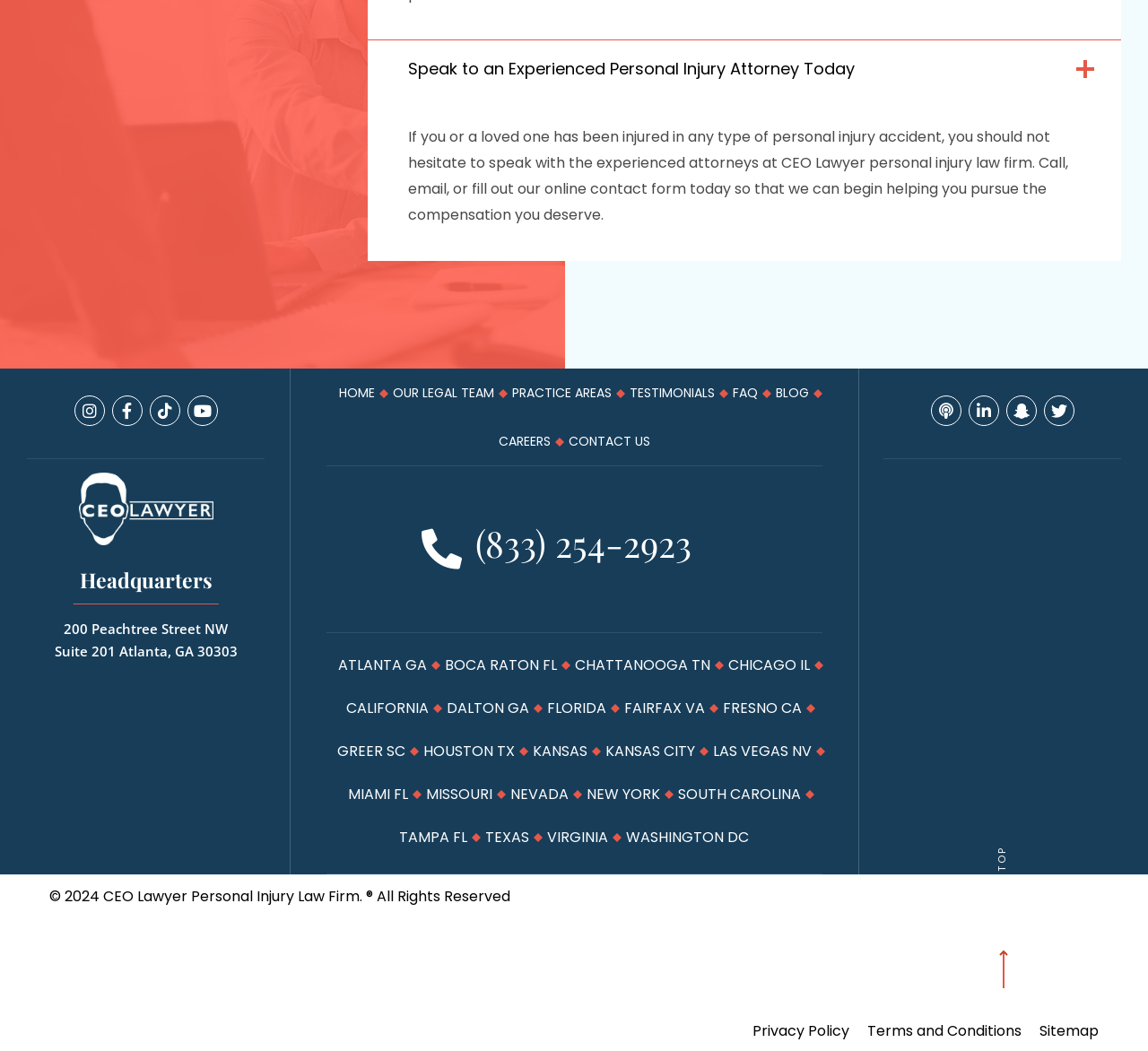Locate the bounding box coordinates of the area where you should click to accomplish the instruction: "Visit the BLOG page".

[0.676, 0.35, 0.705, 0.396]